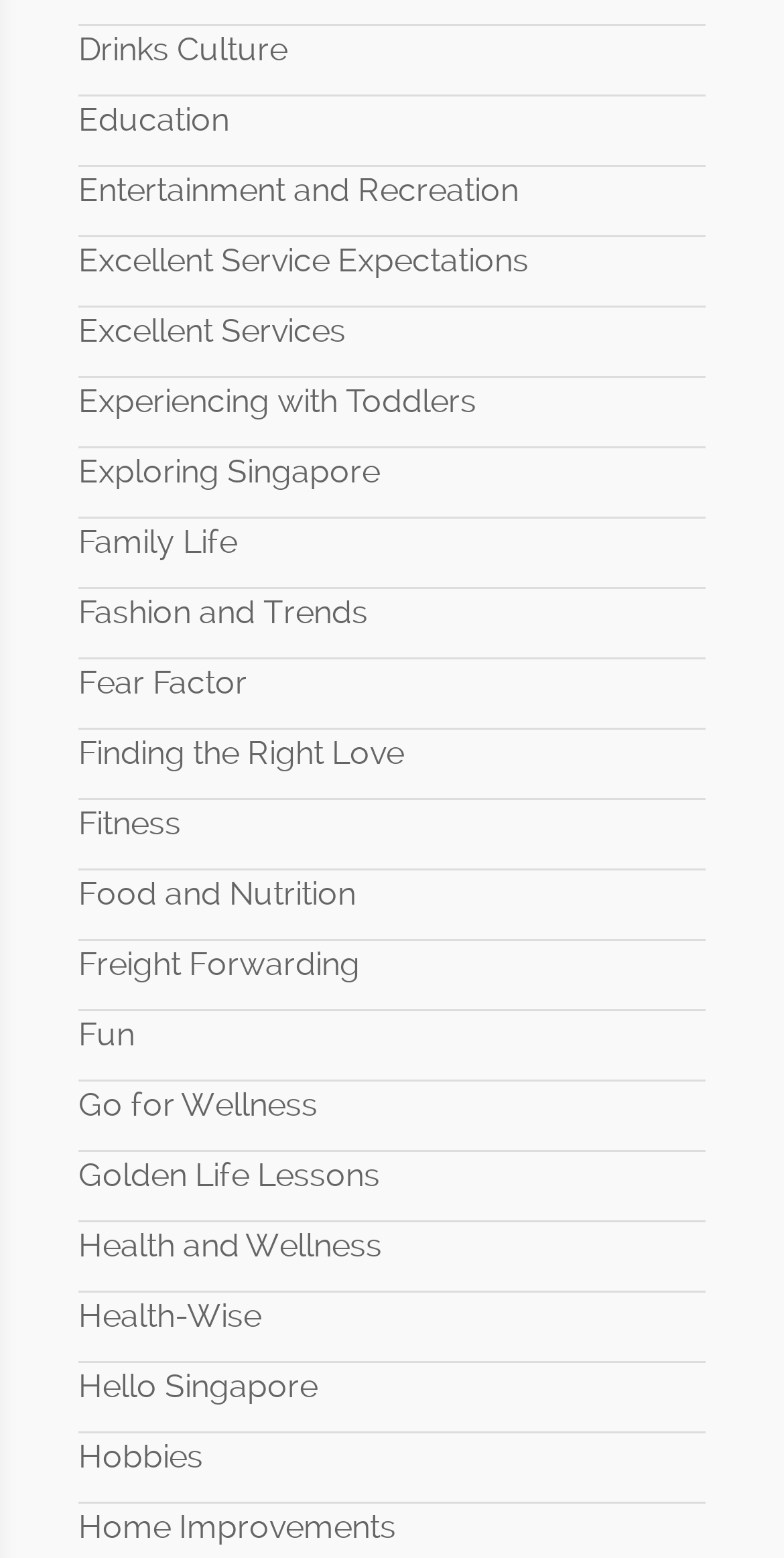What is the first category listed?
Identify the answer in the screenshot and reply with a single word or phrase.

Drinks Culture